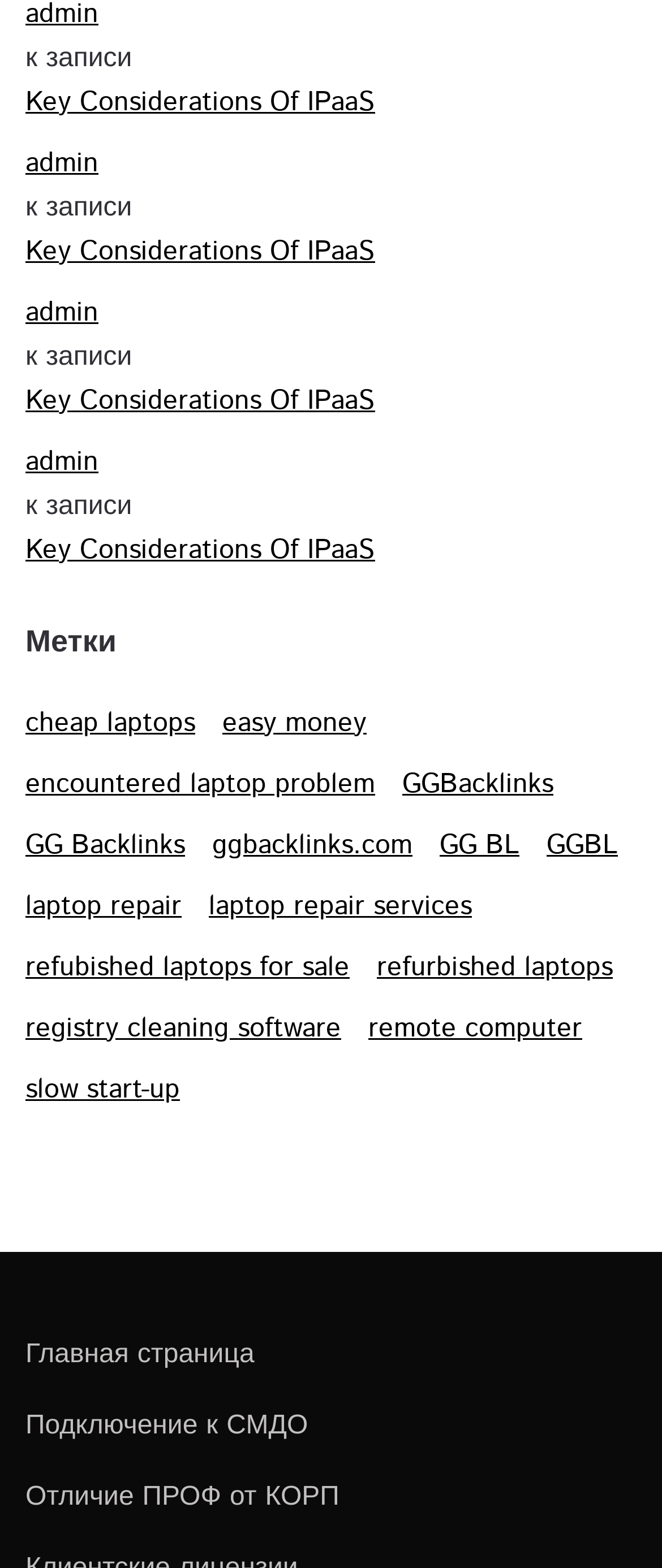Given the description of a UI element: "easy money", identify the bounding box coordinates of the matching element in the webpage screenshot.

[0.336, 0.447, 0.554, 0.476]